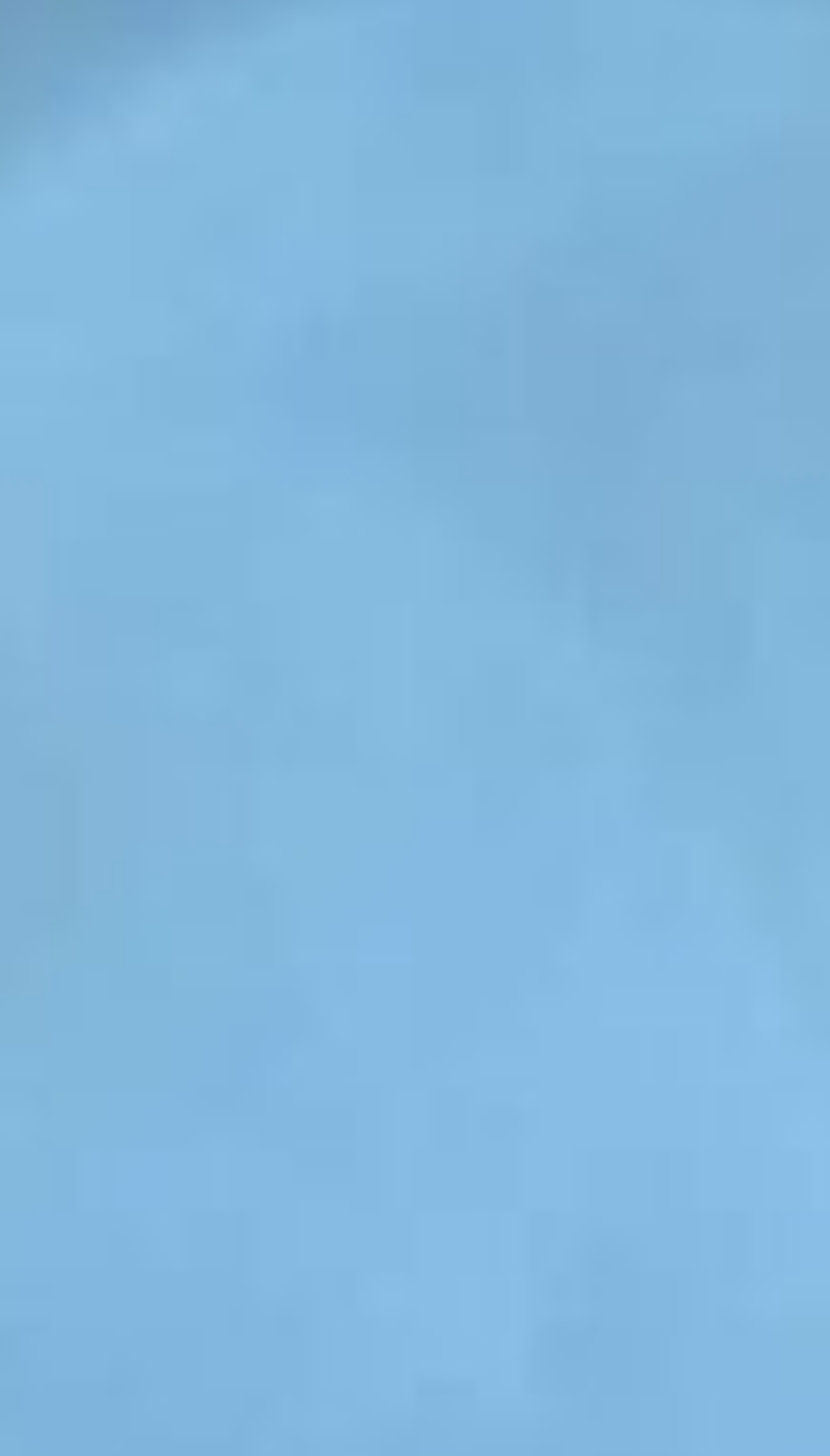Look at the image and give a detailed response to the following question: What is the purpose of the links at the top?

The links at the top of the webpage, 'Sign up 9' and 'Join now 9', suggest that the website is offering some kind of membership or subscription service. The purpose of these links is to allow users to sign up or join this service.